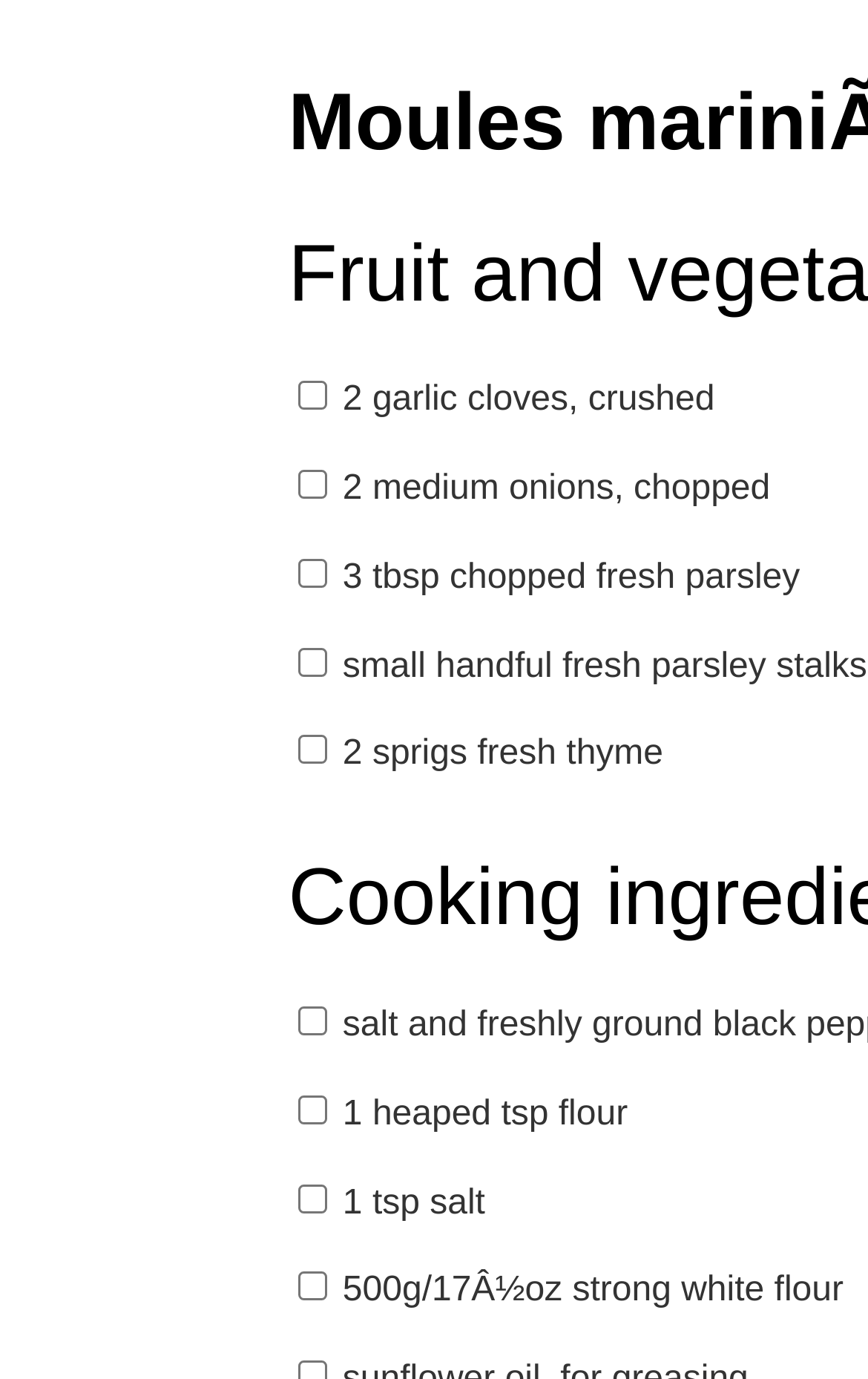Please identify the coordinates of the bounding box for the clickable region that will accomplish this instruction: "Check 3 tbsp chopped fresh parsley".

[0.342, 0.405, 0.376, 0.426]